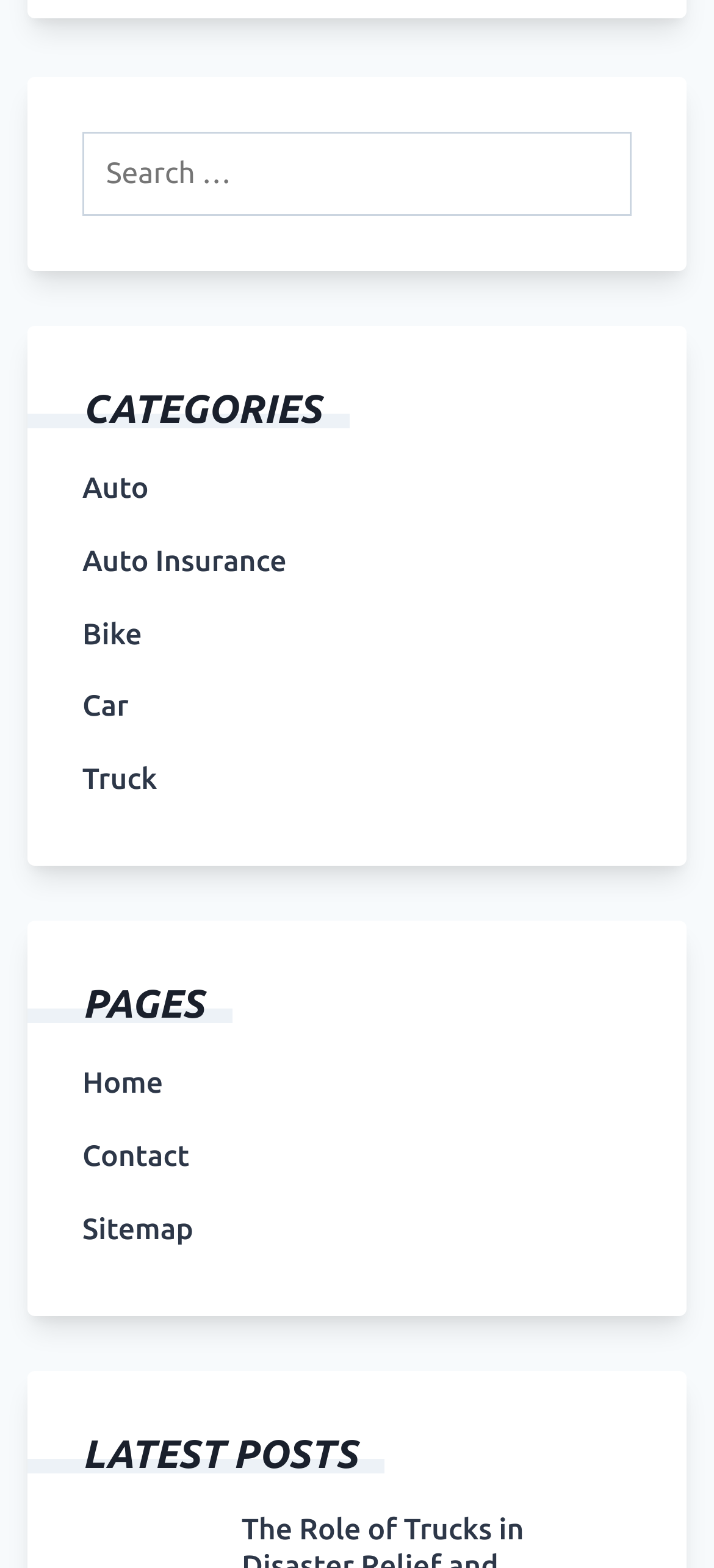Examine the image and give a thorough answer to the following question:
What is the last section on the webpage?

The last section on the webpage can be found by looking at the bottom of the webpage, where the last heading is 'LATEST POSTS', which is located below the 'PAGES' section.